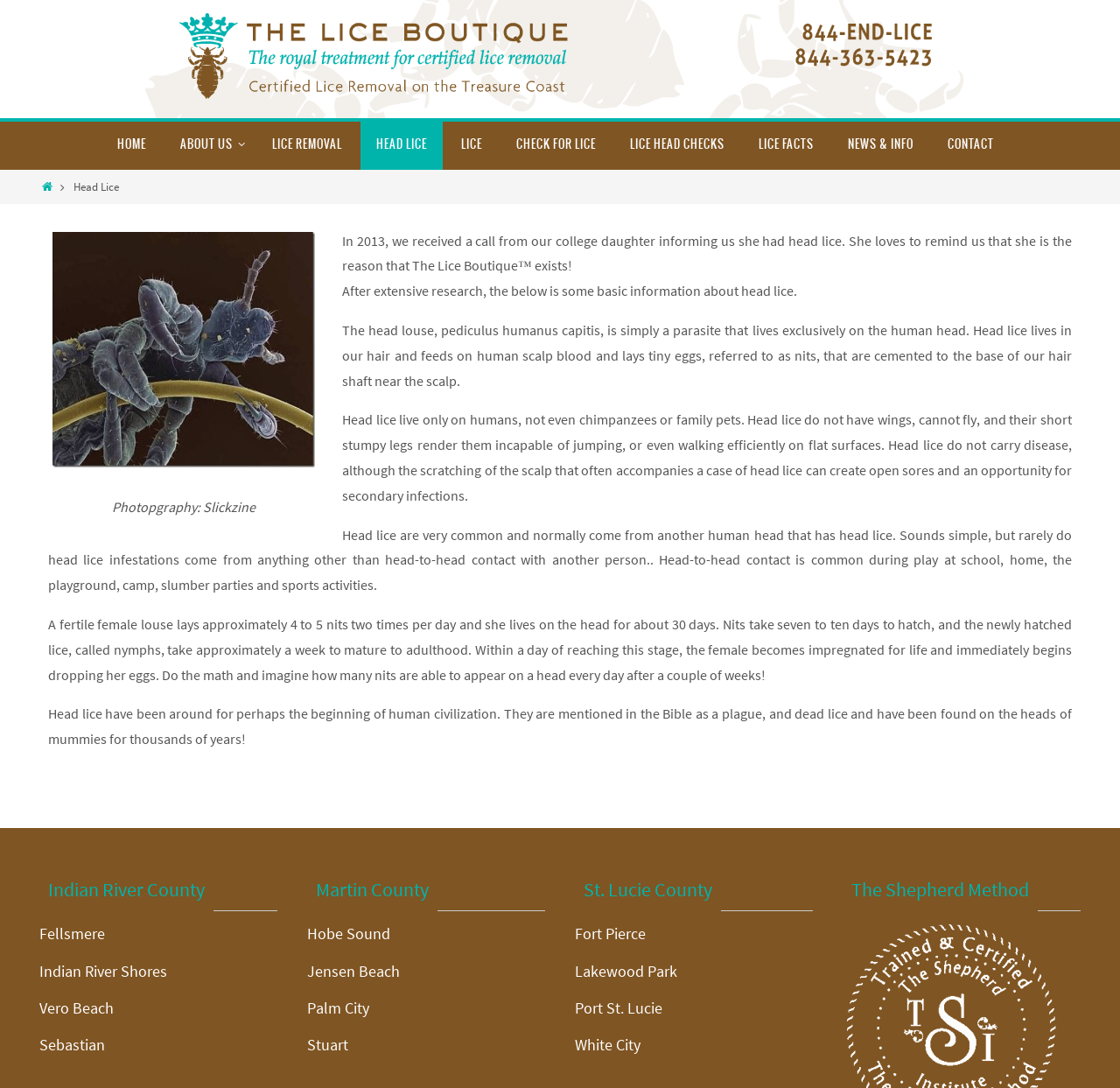What is the name of the method used by the company?
Answer the question with detailed information derived from the image.

The name of the method used by the company is 'The Shepherd Method', as mentioned in the heading at the bottom of the webpage.